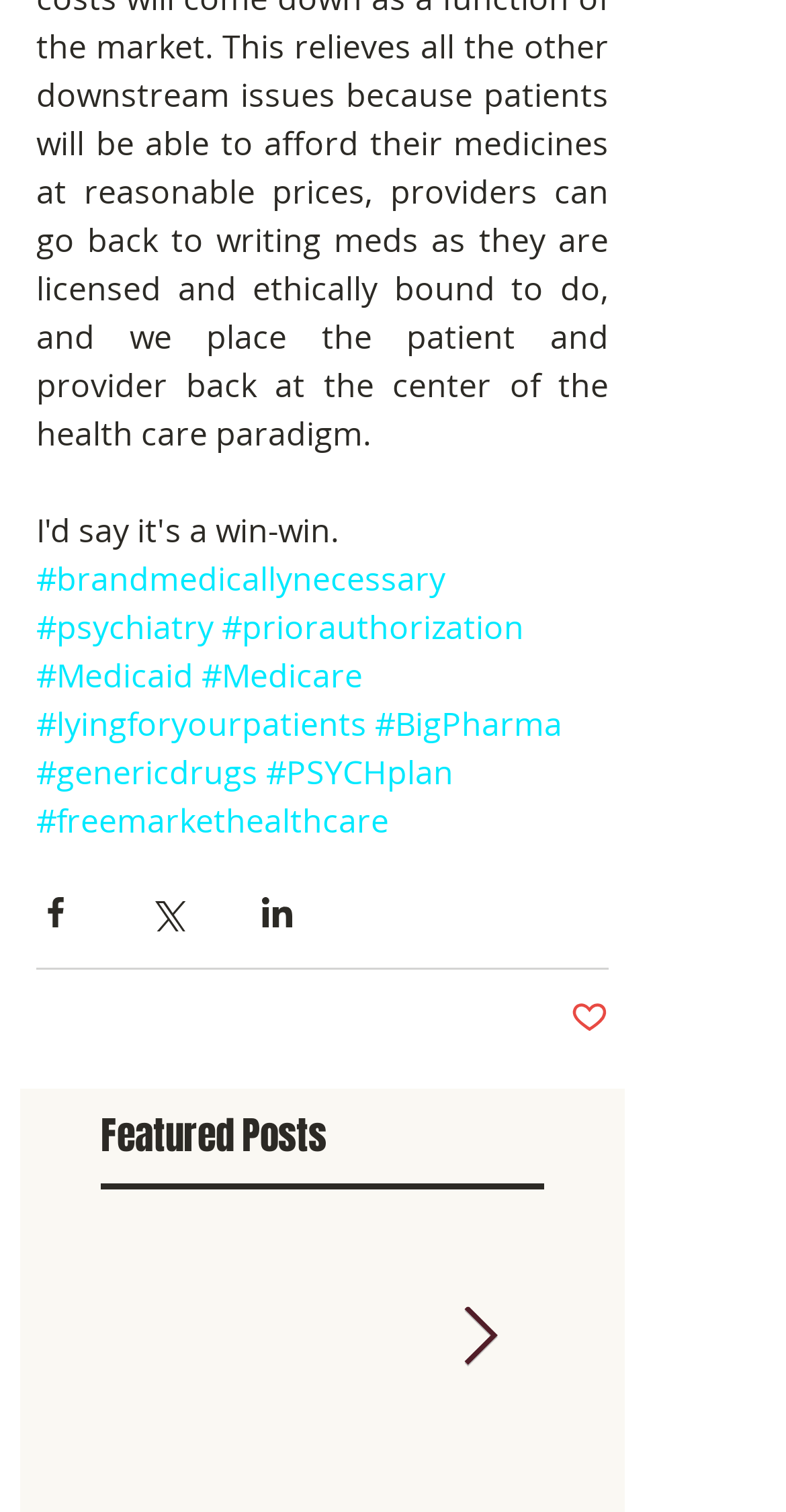Provide a brief response to the question below using a single word or phrase: 
What is the purpose of the 'Next Item' button?

To navigate to the next item